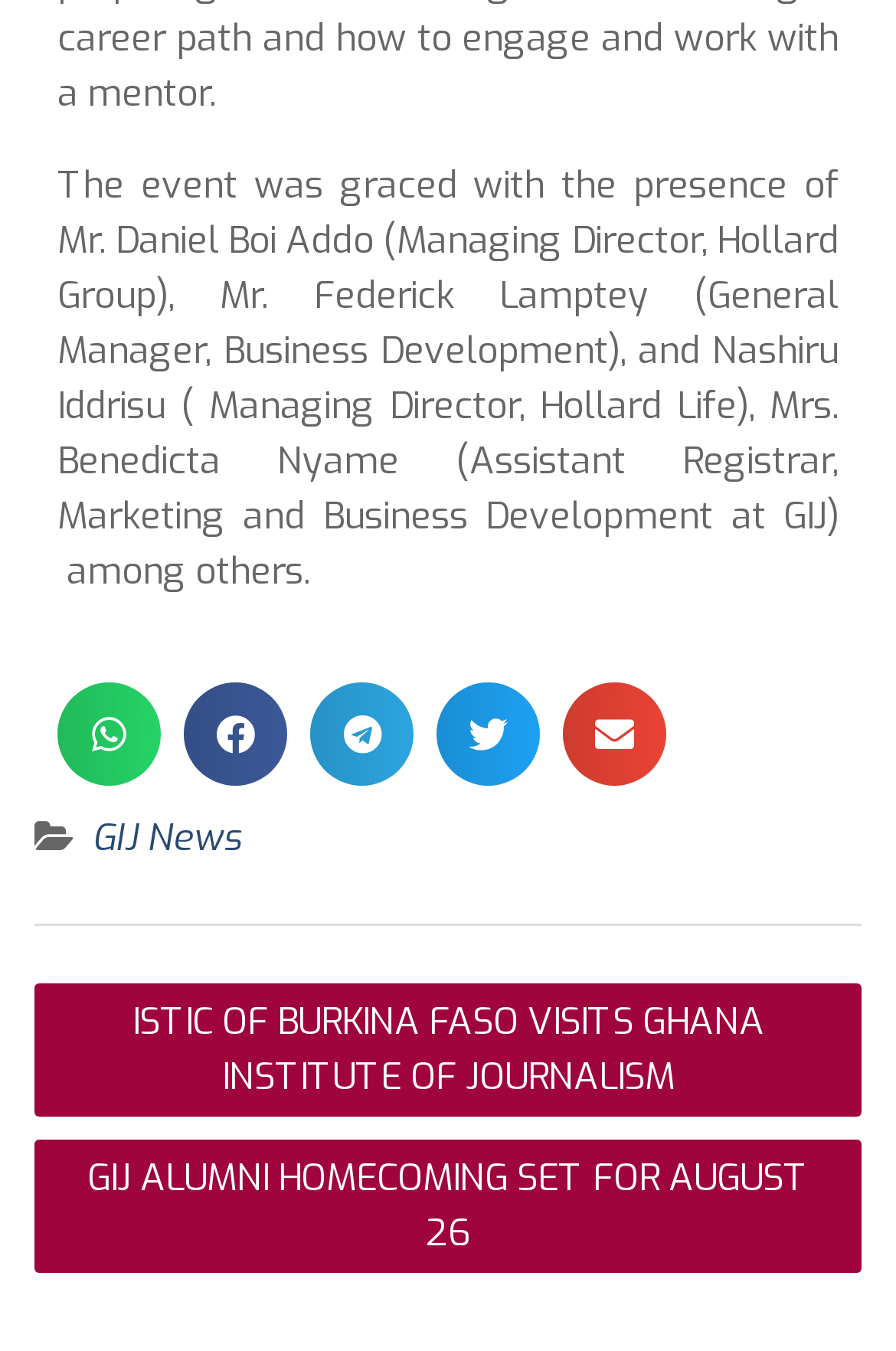Can you show the bounding box coordinates of the region to click on to complete the task described in the instruction: "Read ISTIC OF BURKINA FASO VISITS GHANA INSTITUTE OF JOURNALISM"?

[0.038, 0.727, 0.962, 0.826]